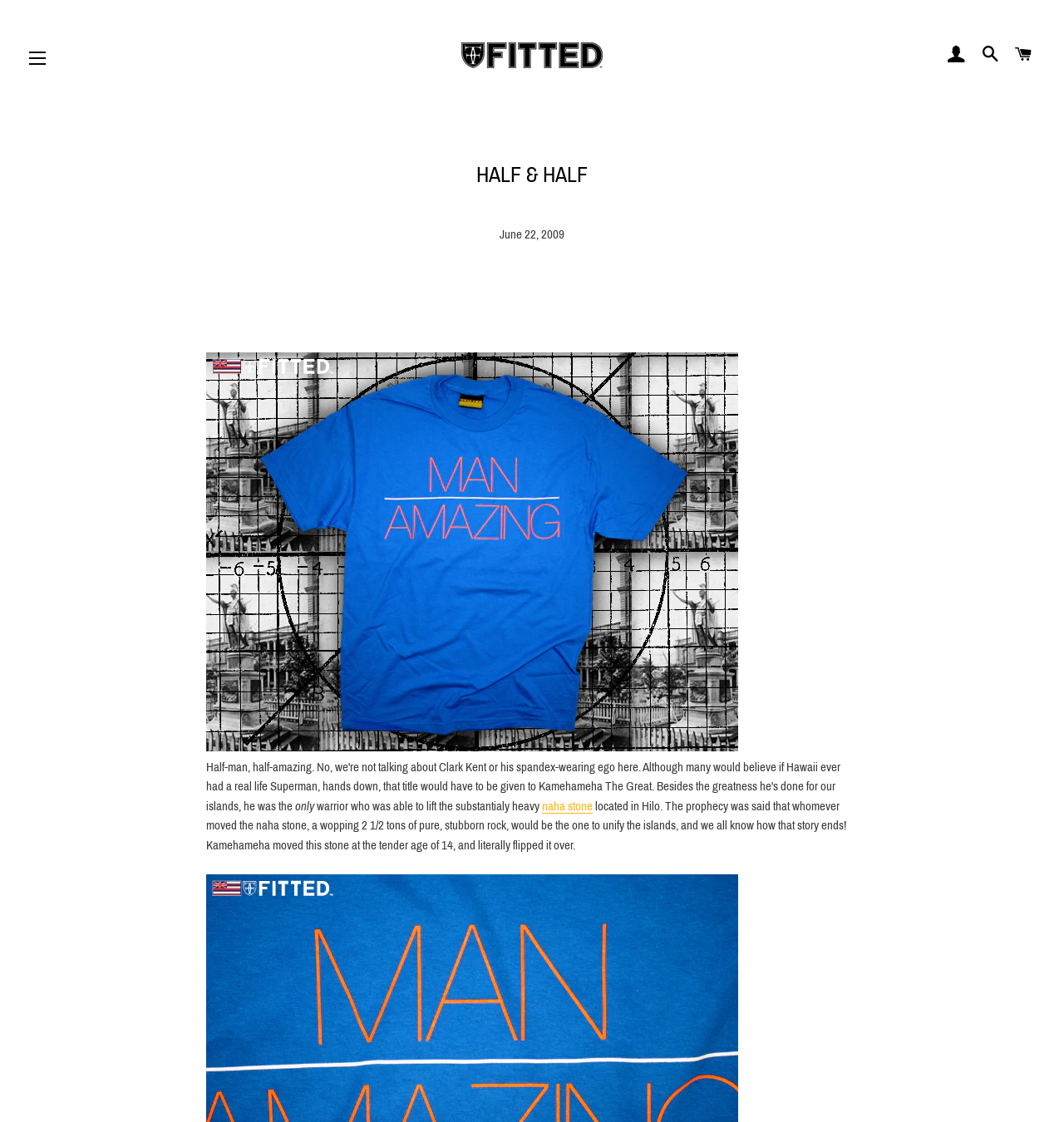Please identify the bounding box coordinates of the clickable region that I should interact with to perform the following instruction: "View cart". The coordinates should be expressed as four float numbers between 0 and 1, i.e., [left, top, right, bottom].

[0.948, 0.026, 0.977, 0.072]